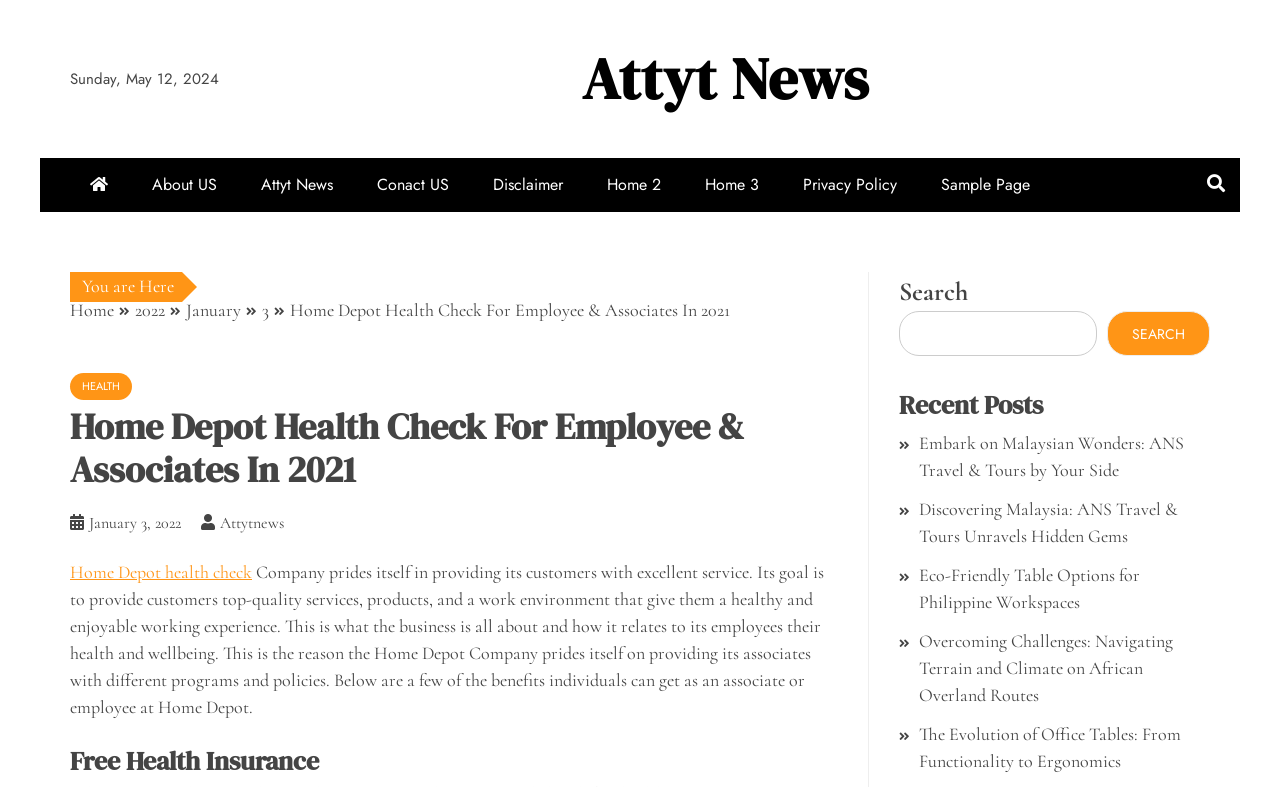Could you locate the bounding box coordinates for the section that should be clicked to accomplish this task: "Search for something".

[0.702, 0.395, 0.857, 0.452]